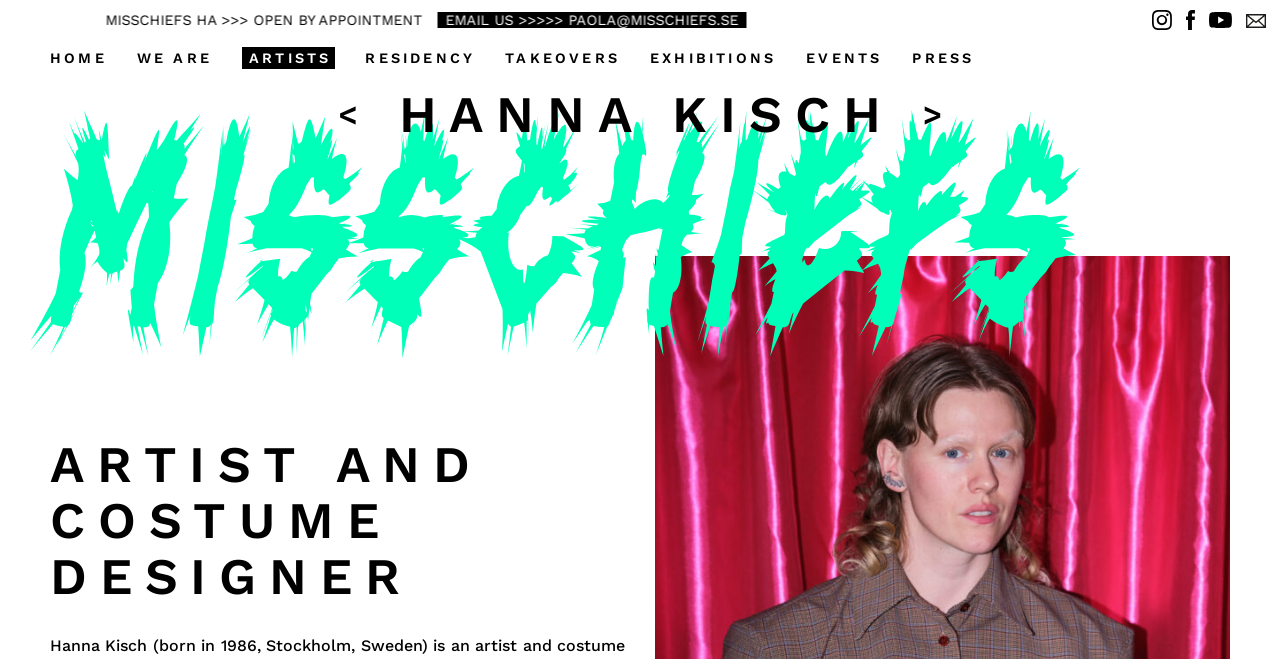Please answer the following question using a single word or phrase: 
What social media platforms are linked on the webpage?

Instagram, Facebook, YouTube